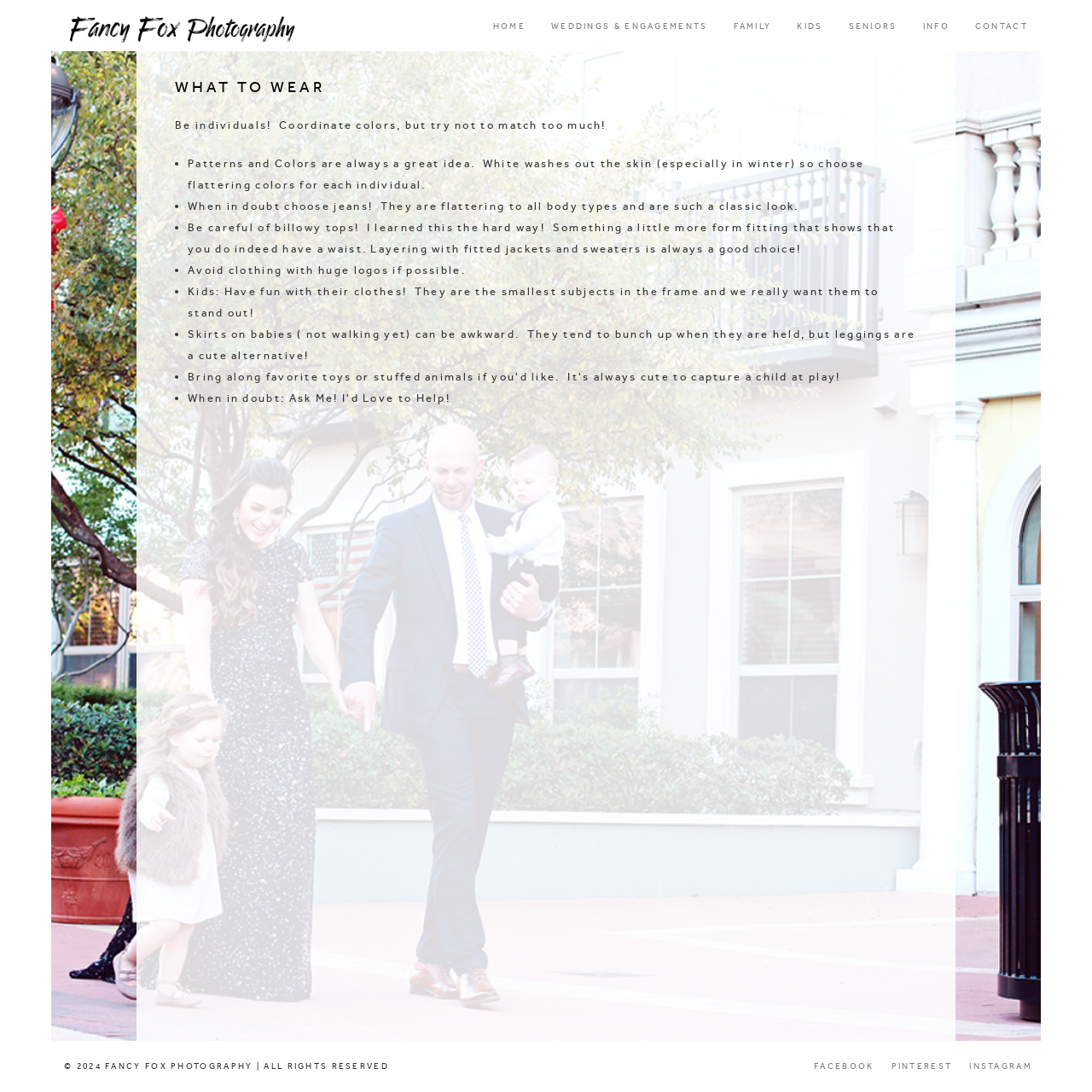Please provide the bounding box coordinates for the element that needs to be clicked to perform the following instruction: "Click on the HOME link". The coordinates should be given as four float numbers between 0 and 1, i.e., [left, top, right, bottom].

[0.44, 0.001, 0.493, 0.048]